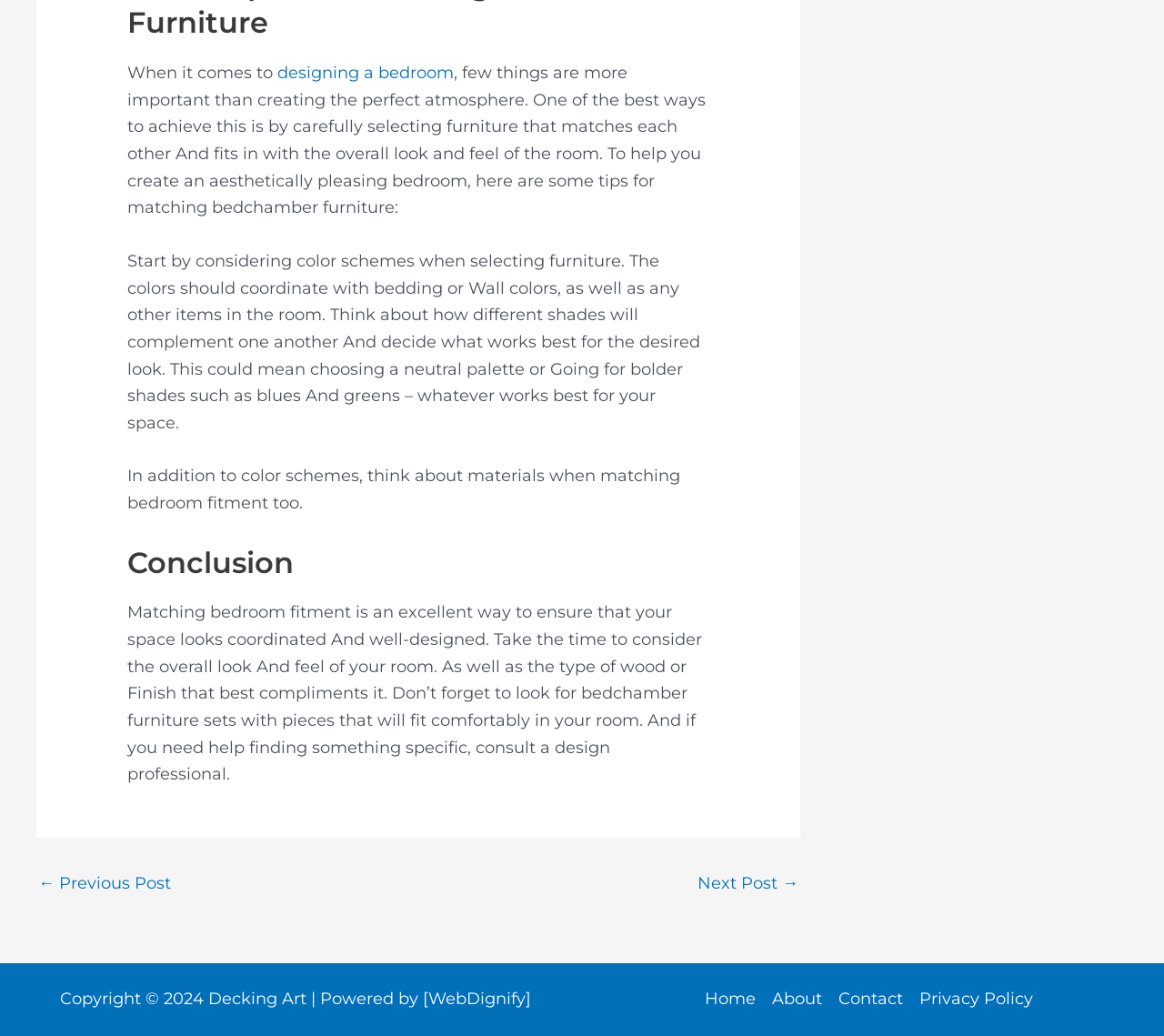Answer the question using only a single word or phrase: 
What is the purpose of matching bedroom furniture?

To ensure a coordinated look